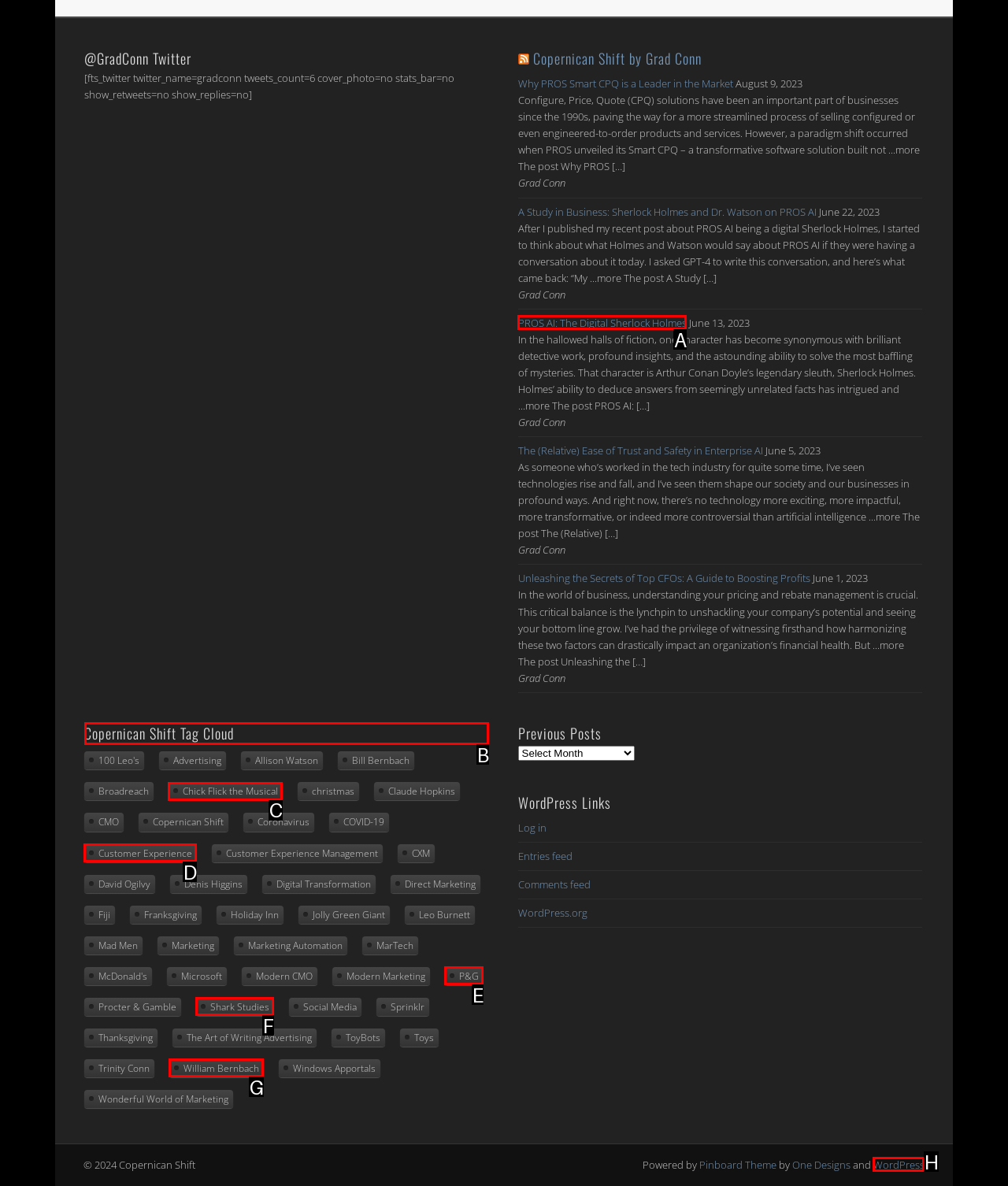Based on the choices marked in the screenshot, which letter represents the correct UI element to perform the task: View the 'Copernican Shift Tag Cloud'?

B